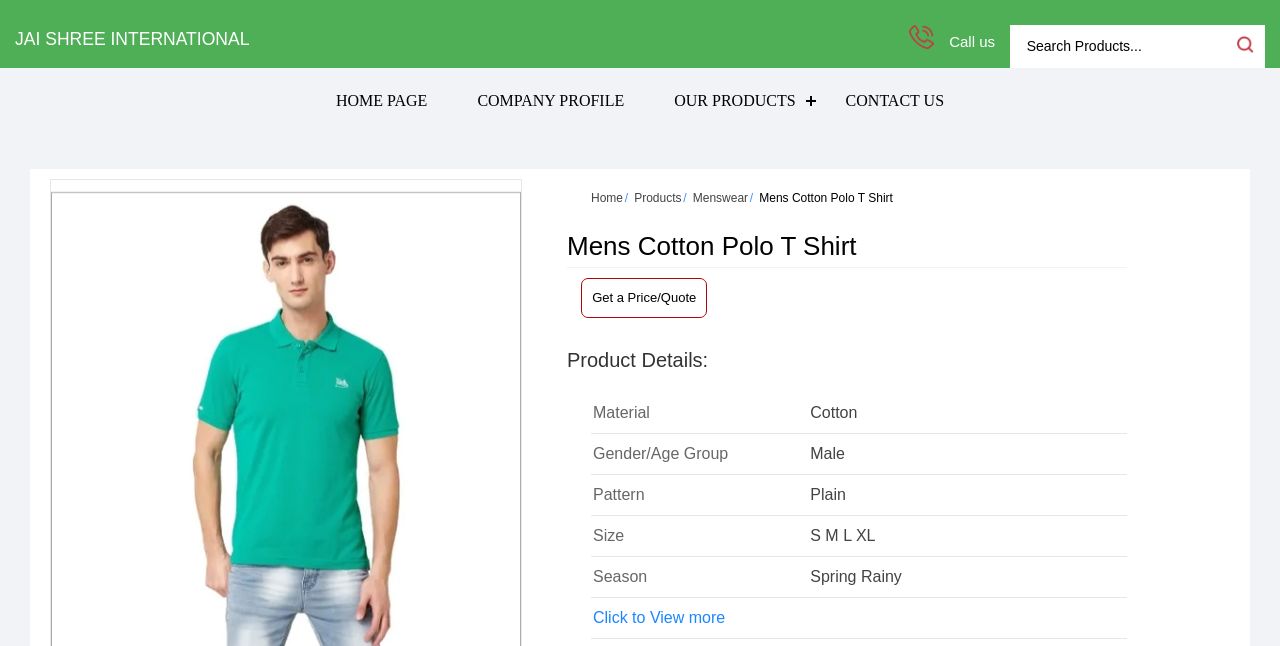What is the size range of the product?
Look at the image and answer the question with a single word or phrase.

S M L XL